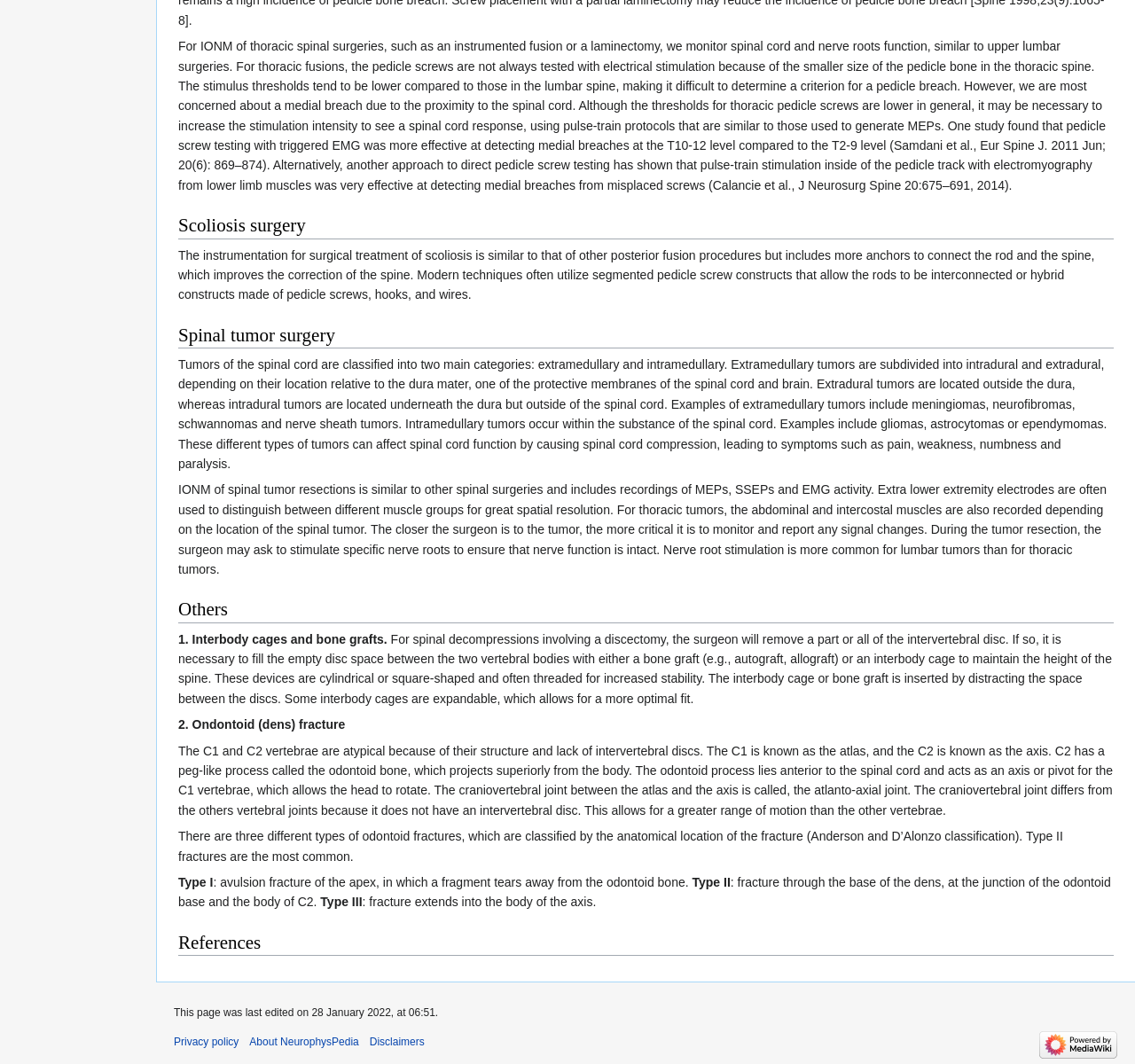What is the purpose of nerve root stimulation during tumor resections?
Refer to the image and provide a detailed answer to the question.

The text states that during tumor resections, the surgeon may ask to stimulate specific nerve roots to ensure that nerve function is intact, which is more common for lumbar tumors than for thoracic tumors.